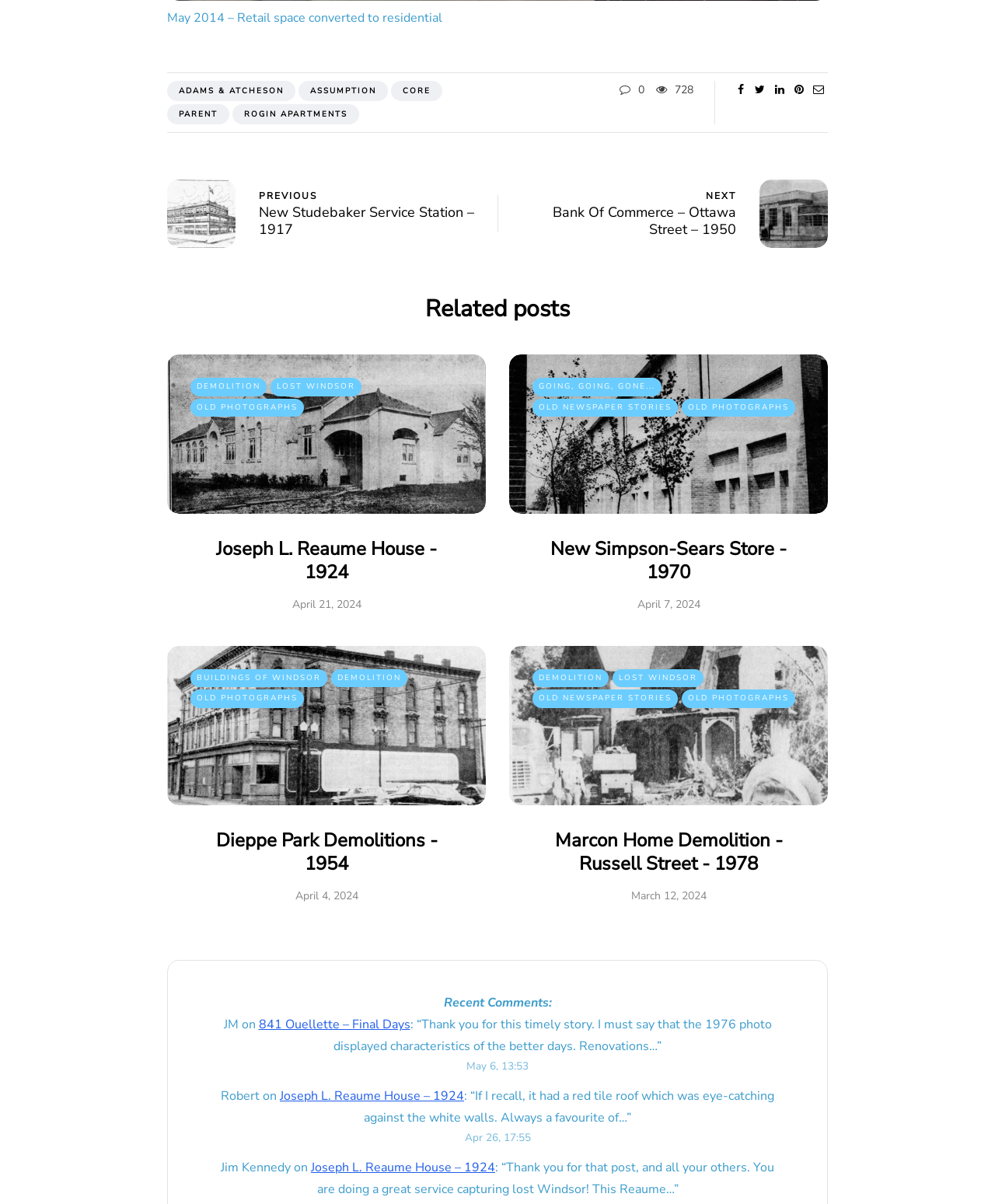What is the date of the 'Joseph L. Reaume House - 1924' post?
Respond with a short answer, either a single word or a phrase, based on the image.

April 21, 2024